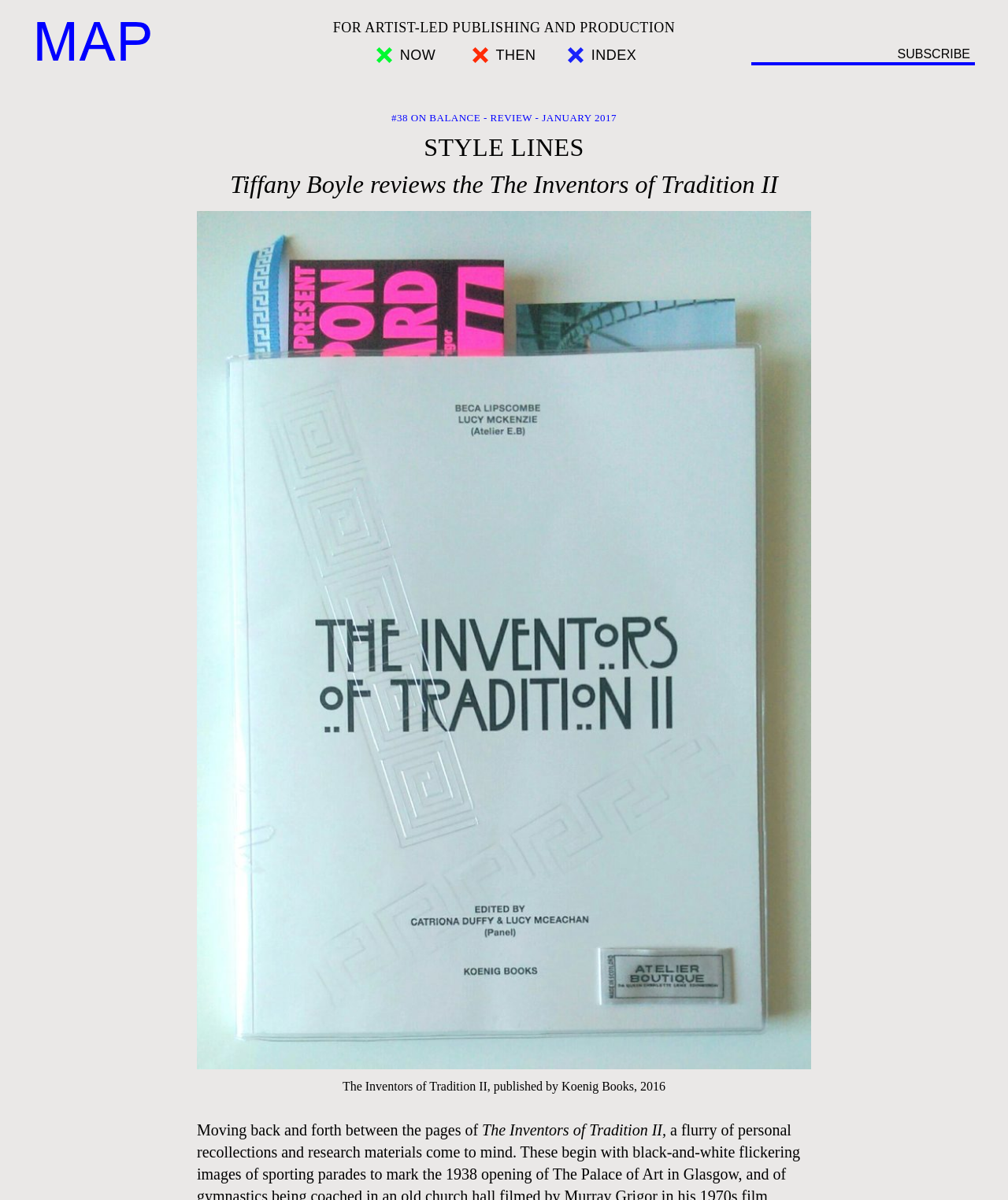Find and provide the bounding box coordinates for the UI element described with: "Index".

[0.563, 0.039, 0.631, 0.052]